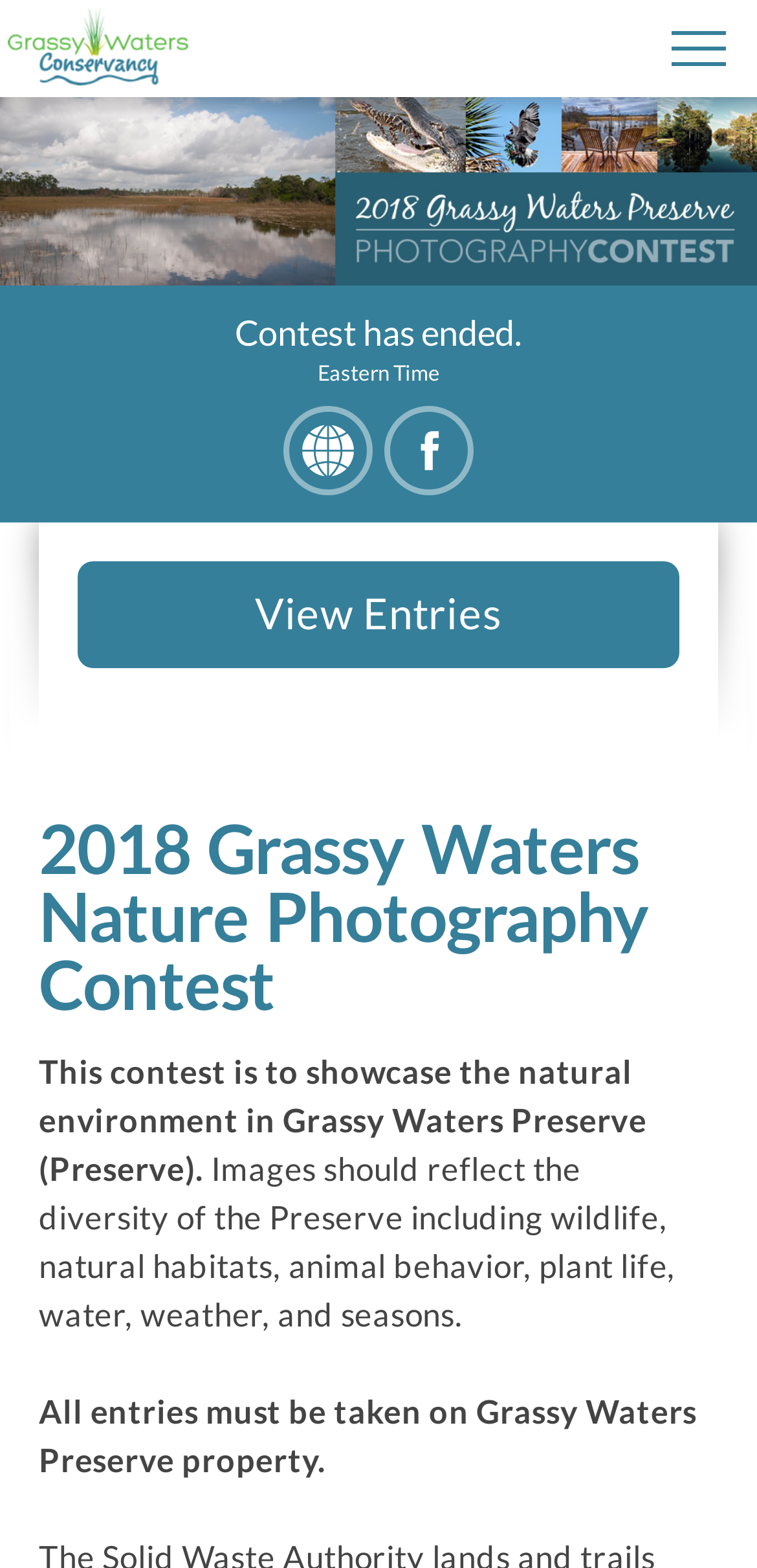Where should the images be taken?
Based on the content of the image, thoroughly explain and answer the question.

According to the webpage, 'All entries must be taken on Grassy Waters Preserve property.' which implies that the images should be taken within the Grassy Waters Preserve area.